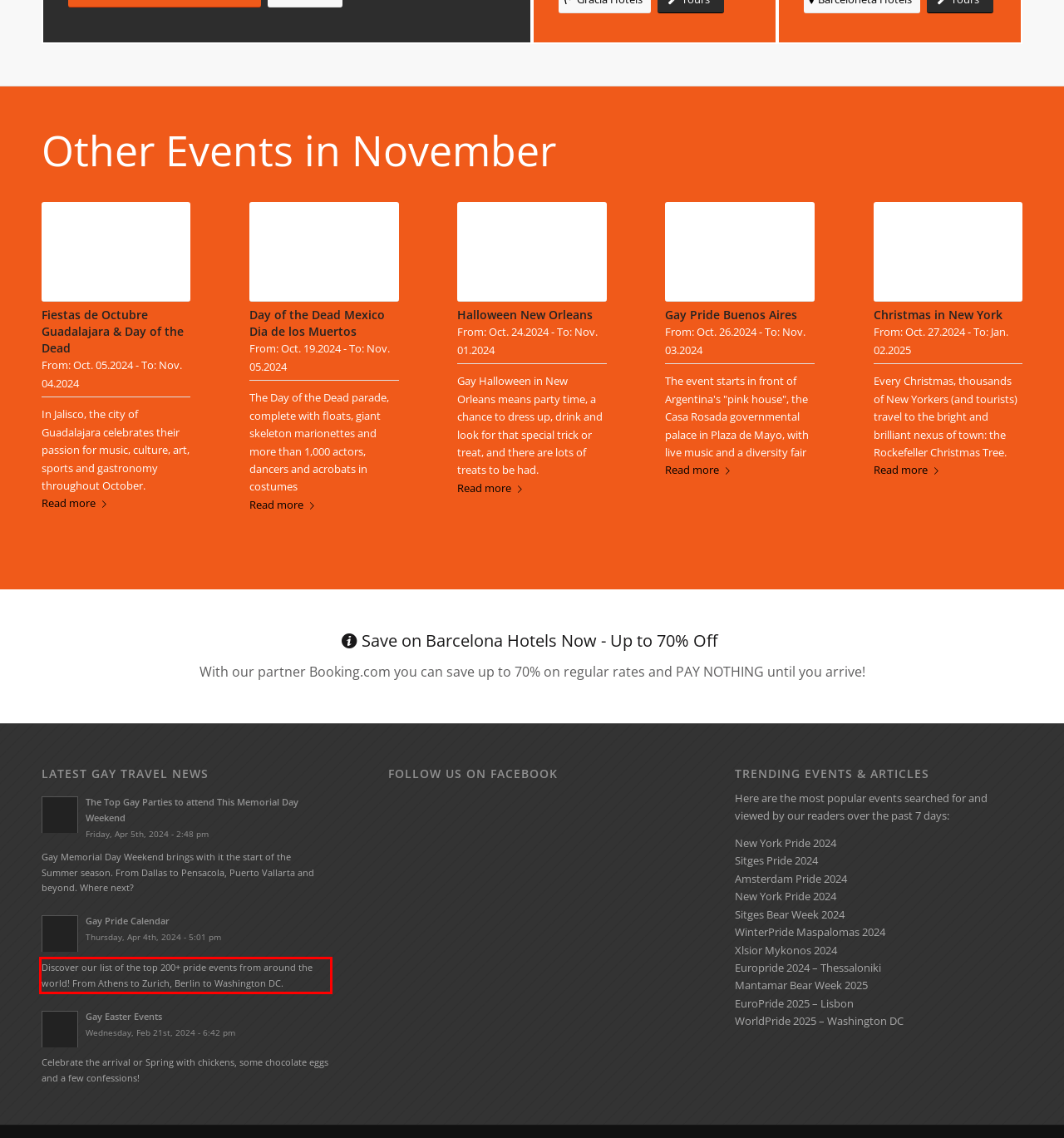From the provided screenshot, extract the text content that is enclosed within the red bounding box.

Discover our list of the top 200+ pride events from around the world! From Athens to Zurich, Berlin to Washington DC.